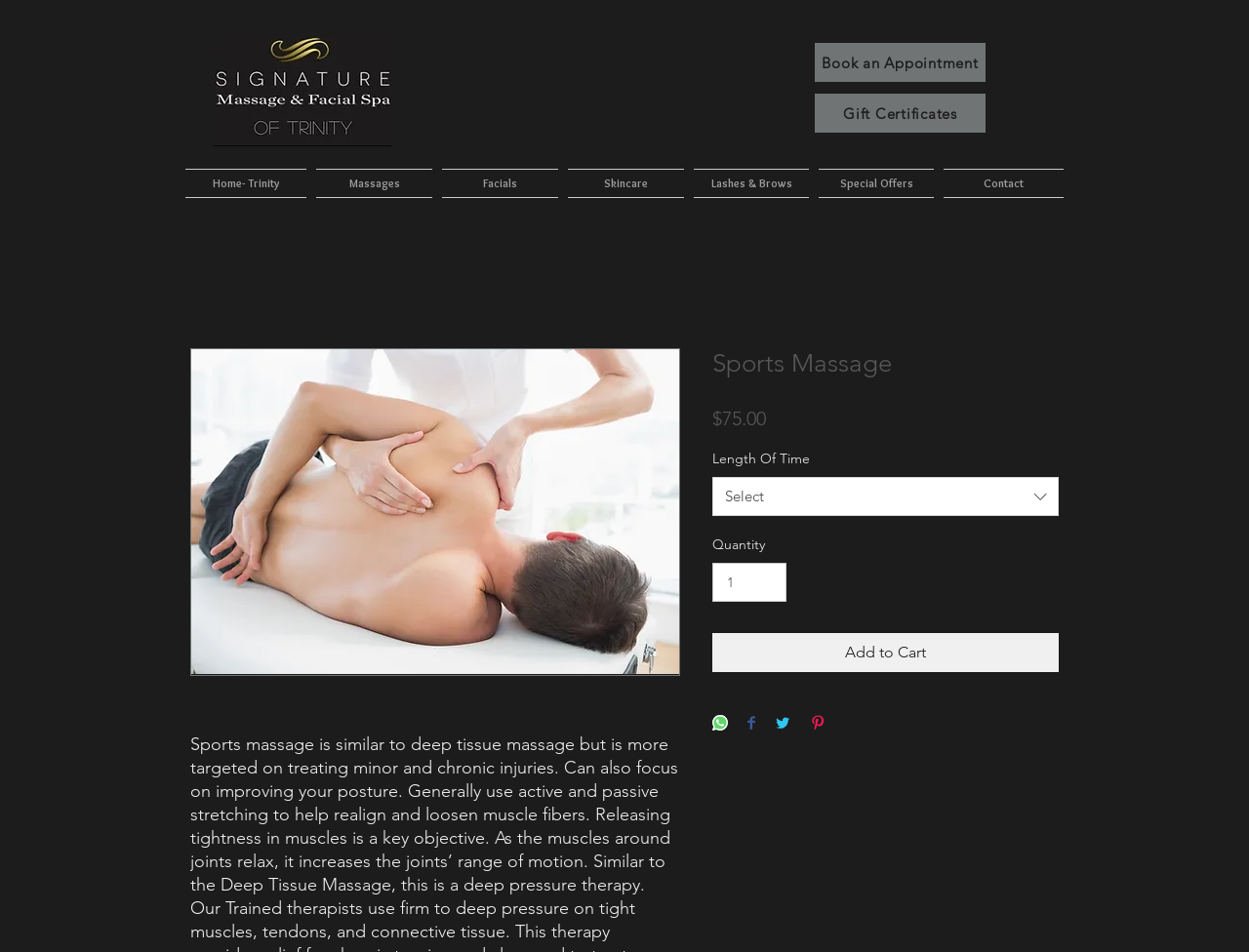Please predict the bounding box coordinates (top-left x, top-left y, bottom-right x, bottom-right y) for the UI element in the screenshot that fits the description: Special Offers

[0.652, 0.177, 0.752, 0.208]